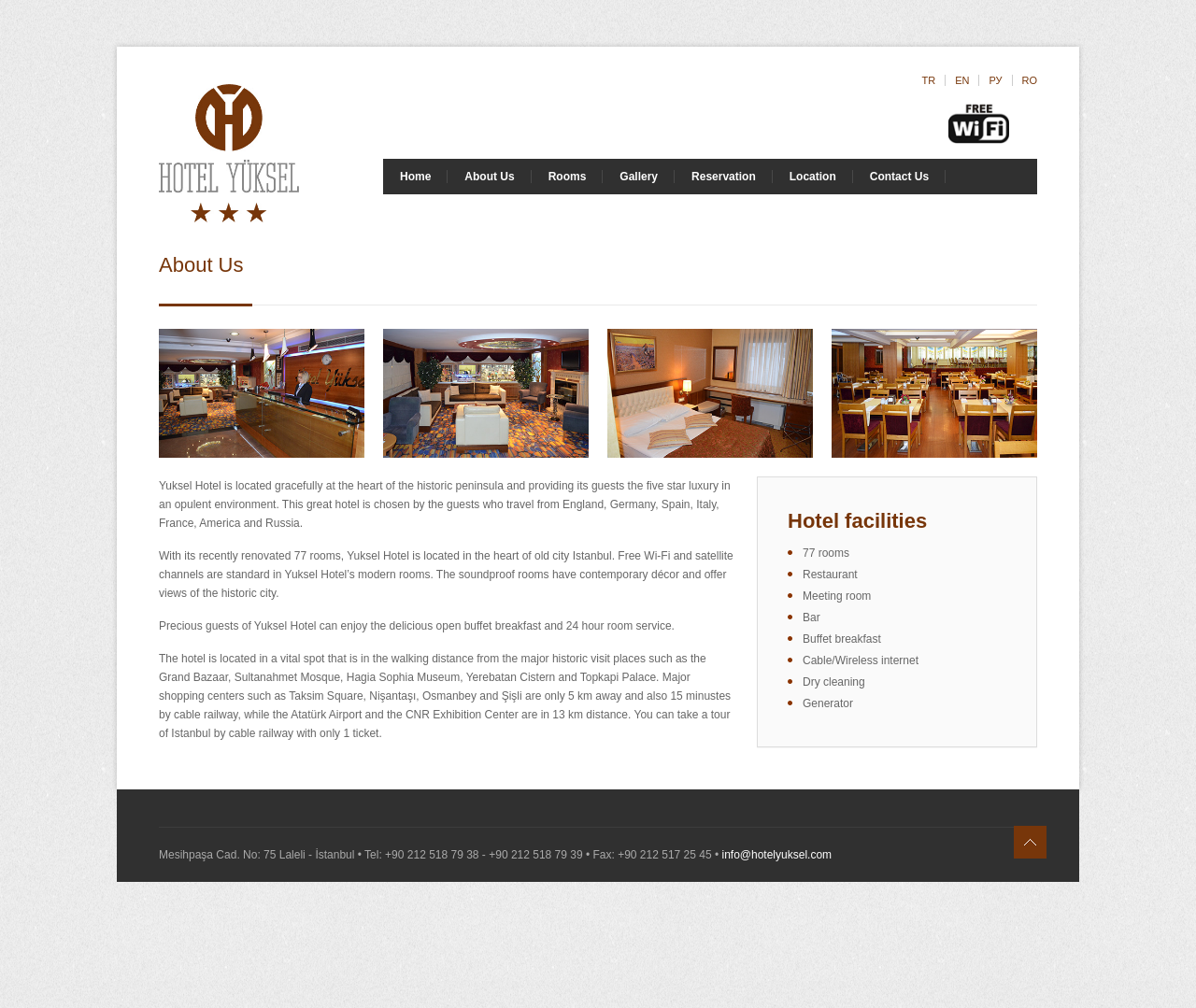Please respond in a single word or phrase: 
What is the location of the hotel?

Laleli, İstanbul